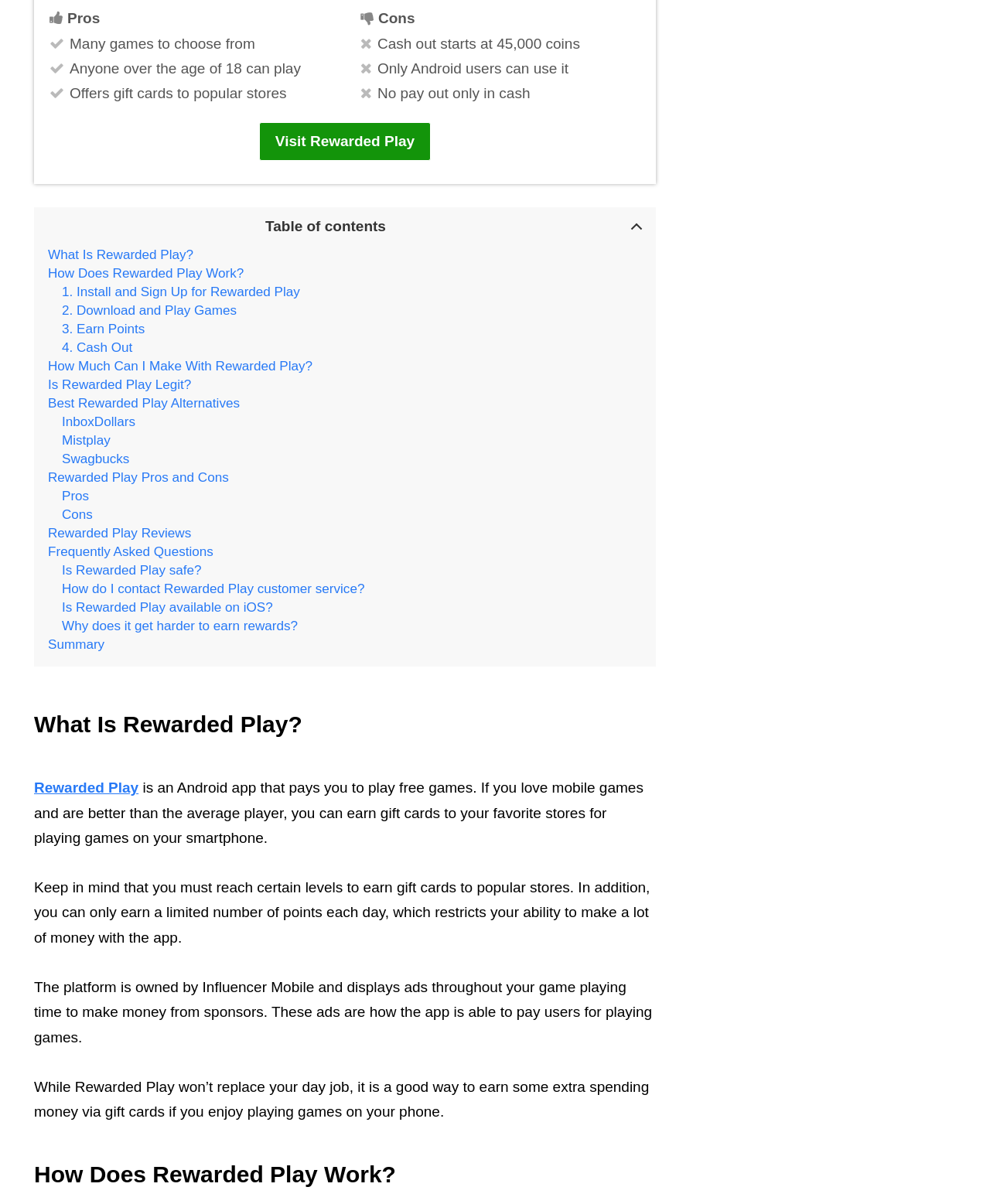From the webpage screenshot, predict the bounding box of the UI element that matches this description: "Is Rewarded Play Legit?".

[0.048, 0.313, 0.193, 0.326]